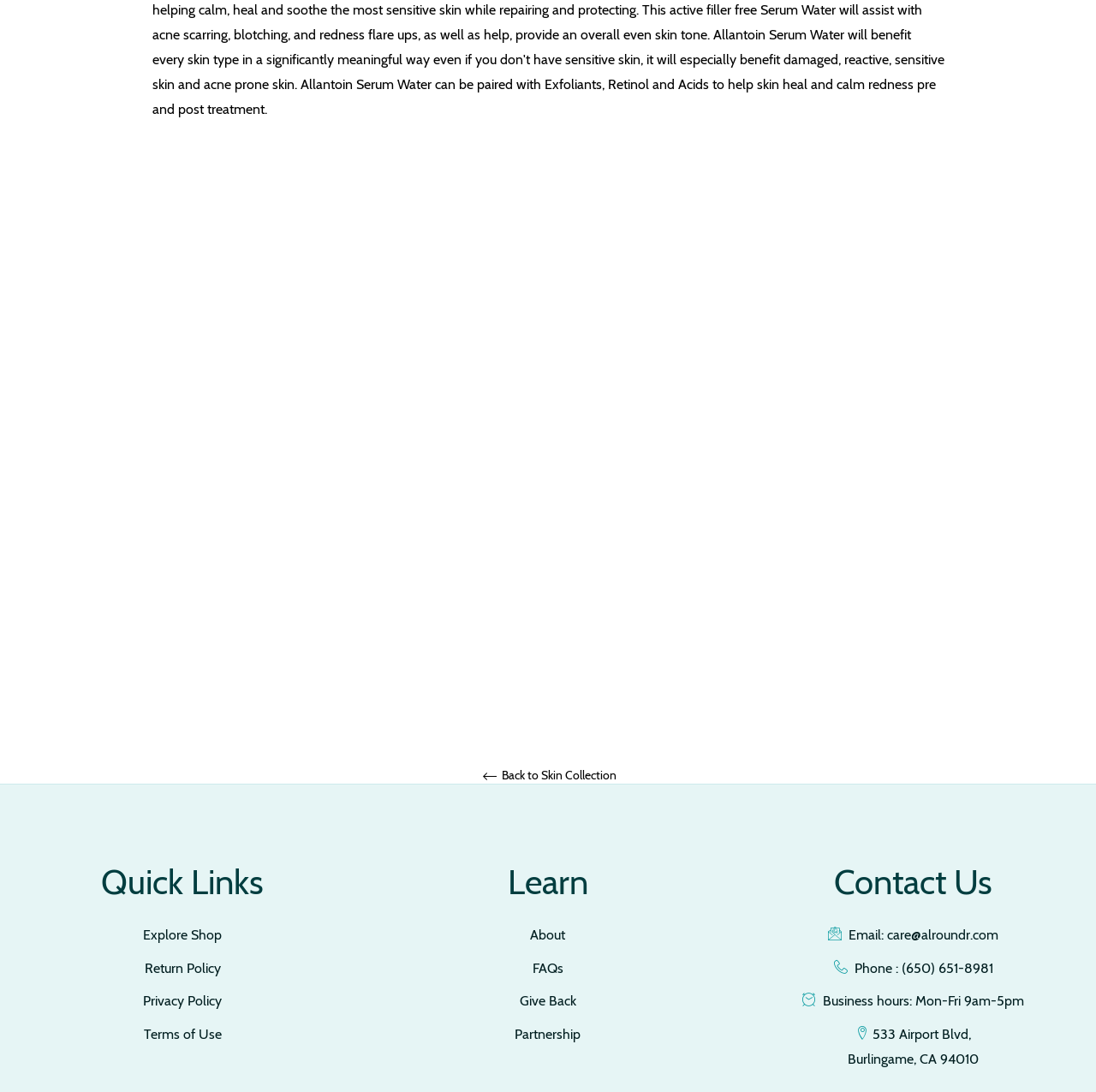What is the purpose of this webpage?
From the image, respond using a single word or phrase.

Product showcase